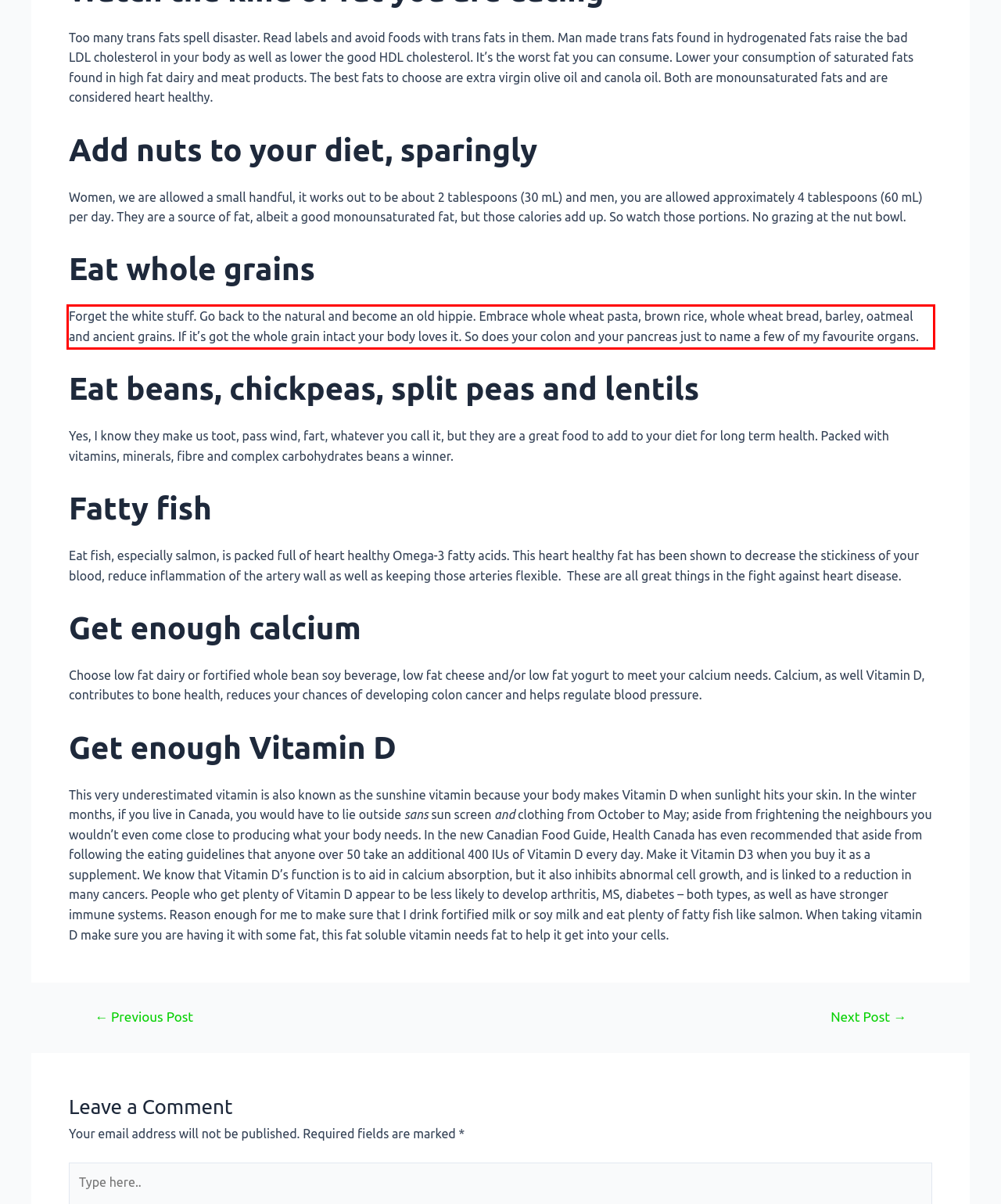By examining the provided screenshot of a webpage, recognize the text within the red bounding box and generate its text content.

Forget the white stuff. Go back to the natural and become an old hippie. Embrace whole wheat pasta, brown rice, whole wheat bread, barley, oatmeal and ancient grains. If it’s got the whole grain intact your body loves it. So does your colon and your pancreas just to name a few of my favourite organs.